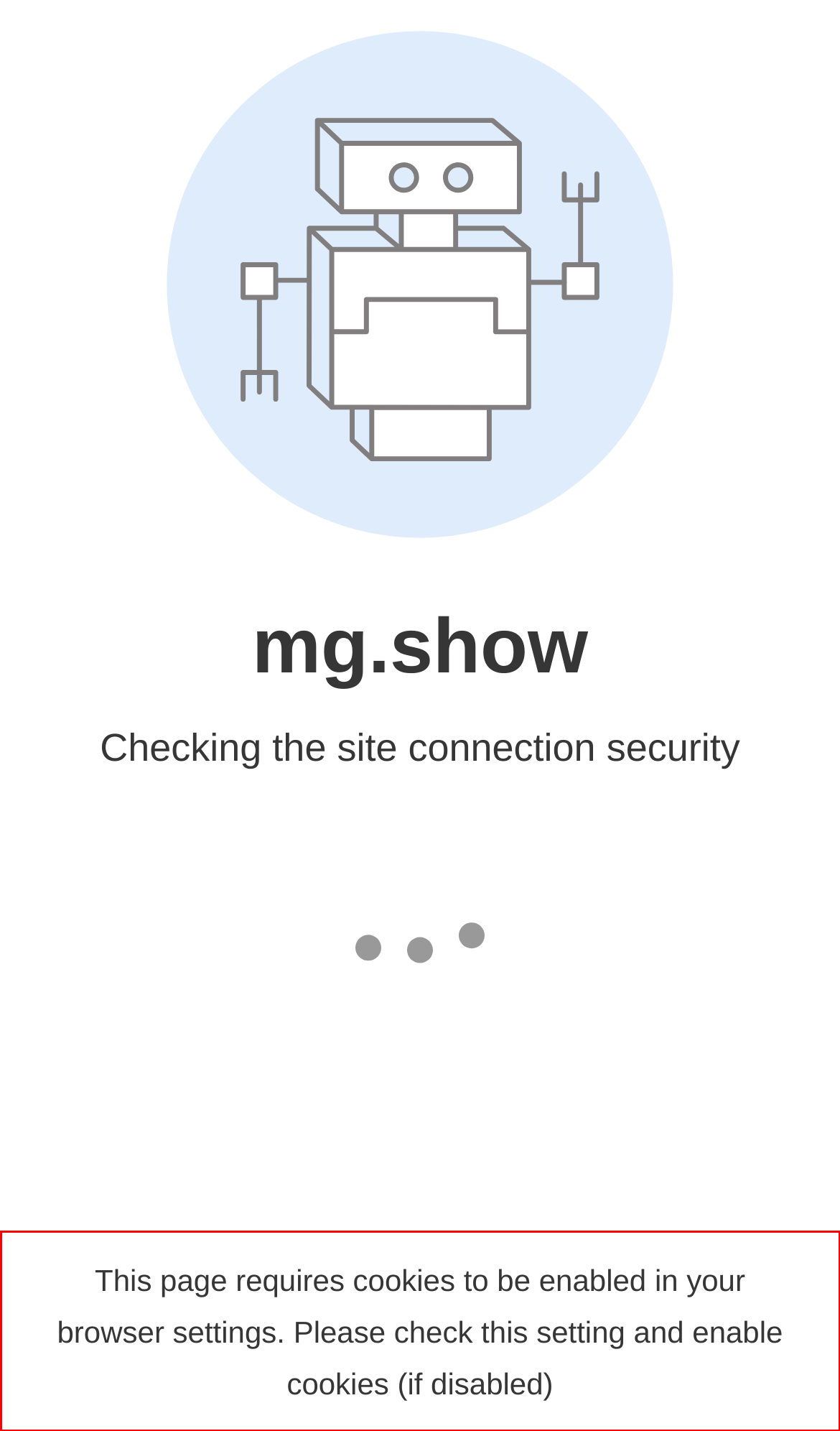The screenshot provided shows a webpage with a red bounding box. Apply OCR to the text within this red bounding box and provide the extracted content.

This page requires cookies to be enabled in your browser settings. Please check this setting and enable cookies (if disabled)